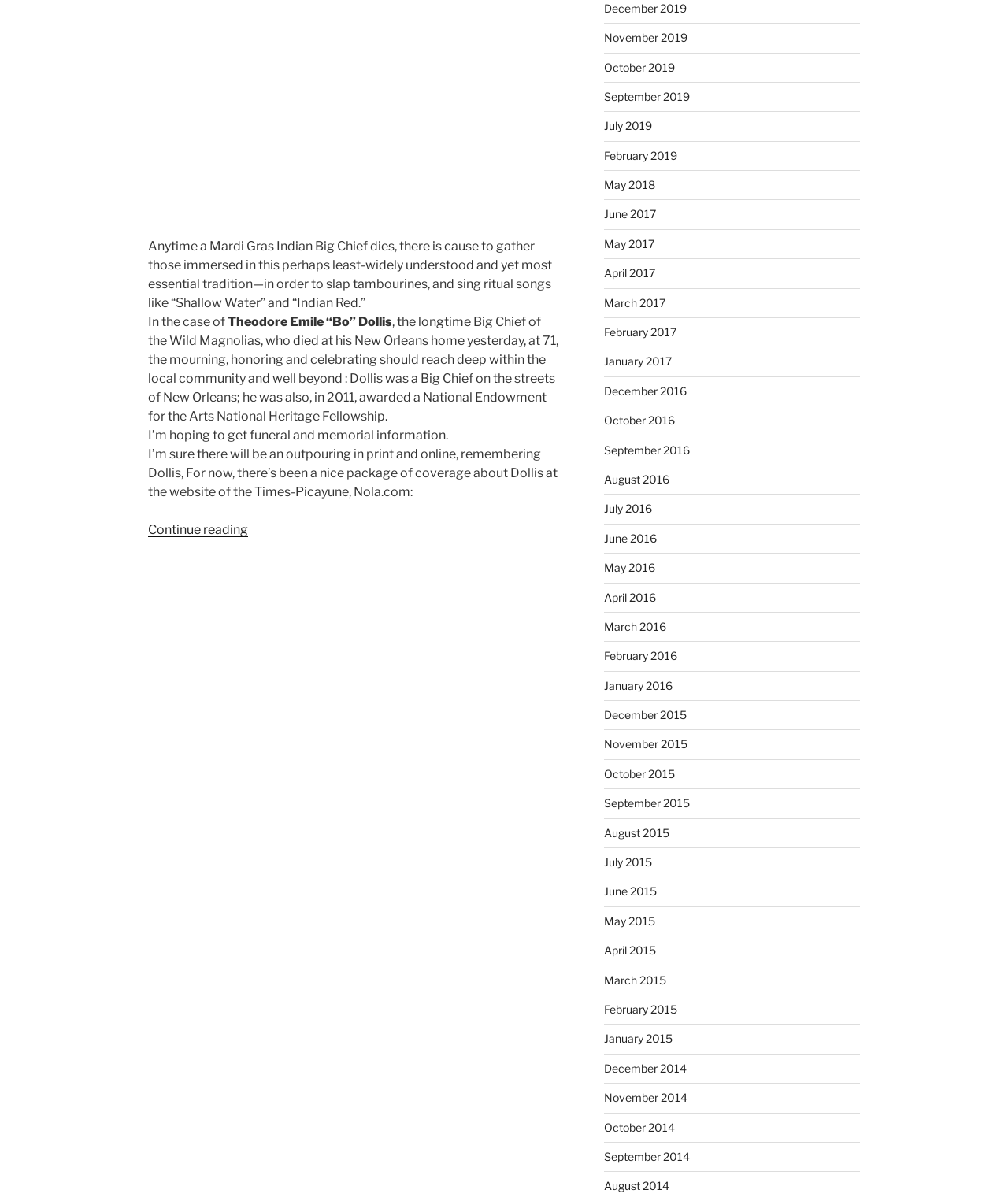Could you highlight the region that needs to be clicked to execute the instruction: "Read more about the Wild Magnolias"?

[0.147, 0.157, 0.556, 0.169]